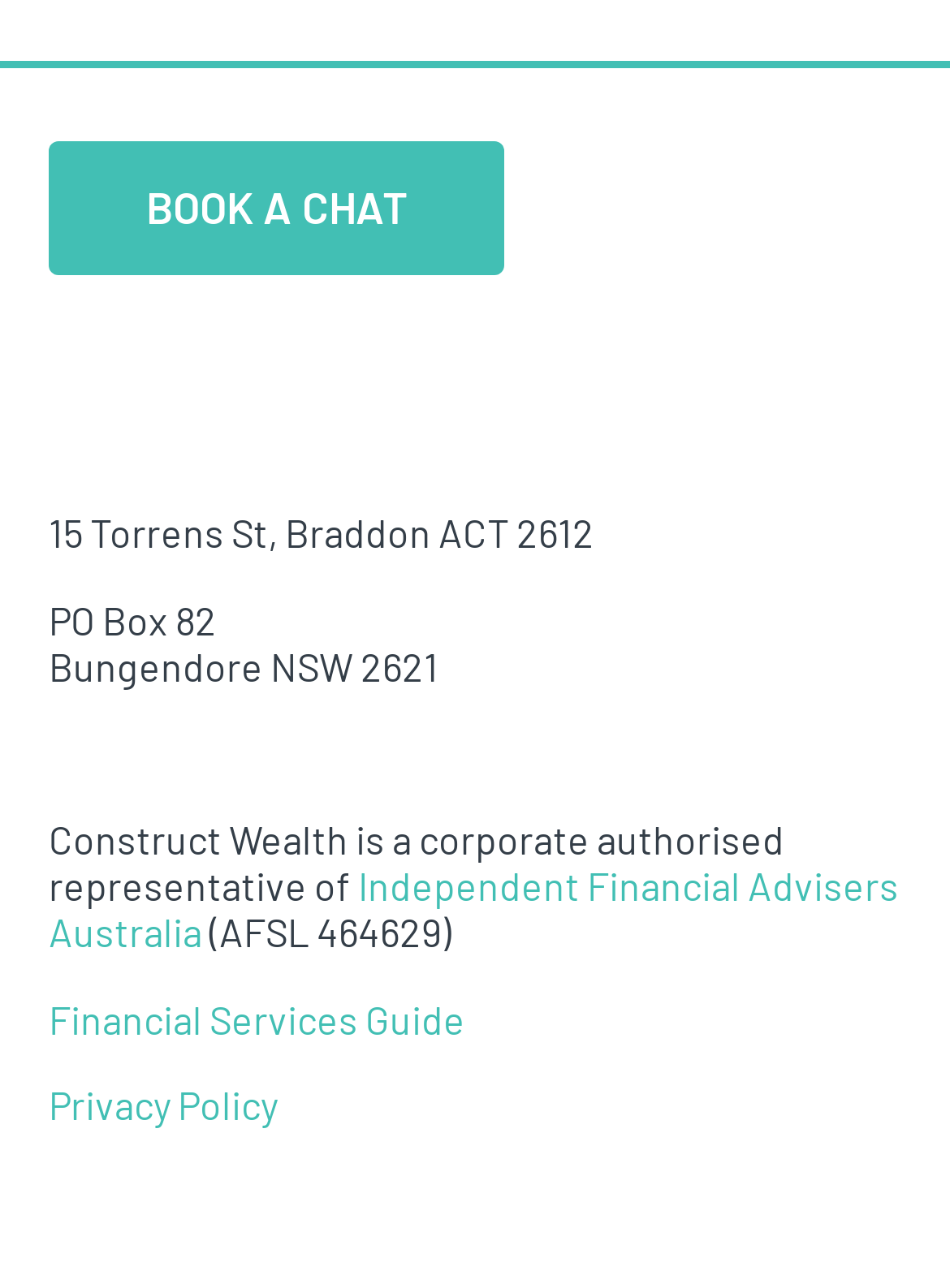Given the description of the UI element: "Privacy Policy", predict the bounding box coordinates in the form of [left, top, right, bottom], with each value being a float between 0 and 1.

[0.051, 0.839, 0.292, 0.875]